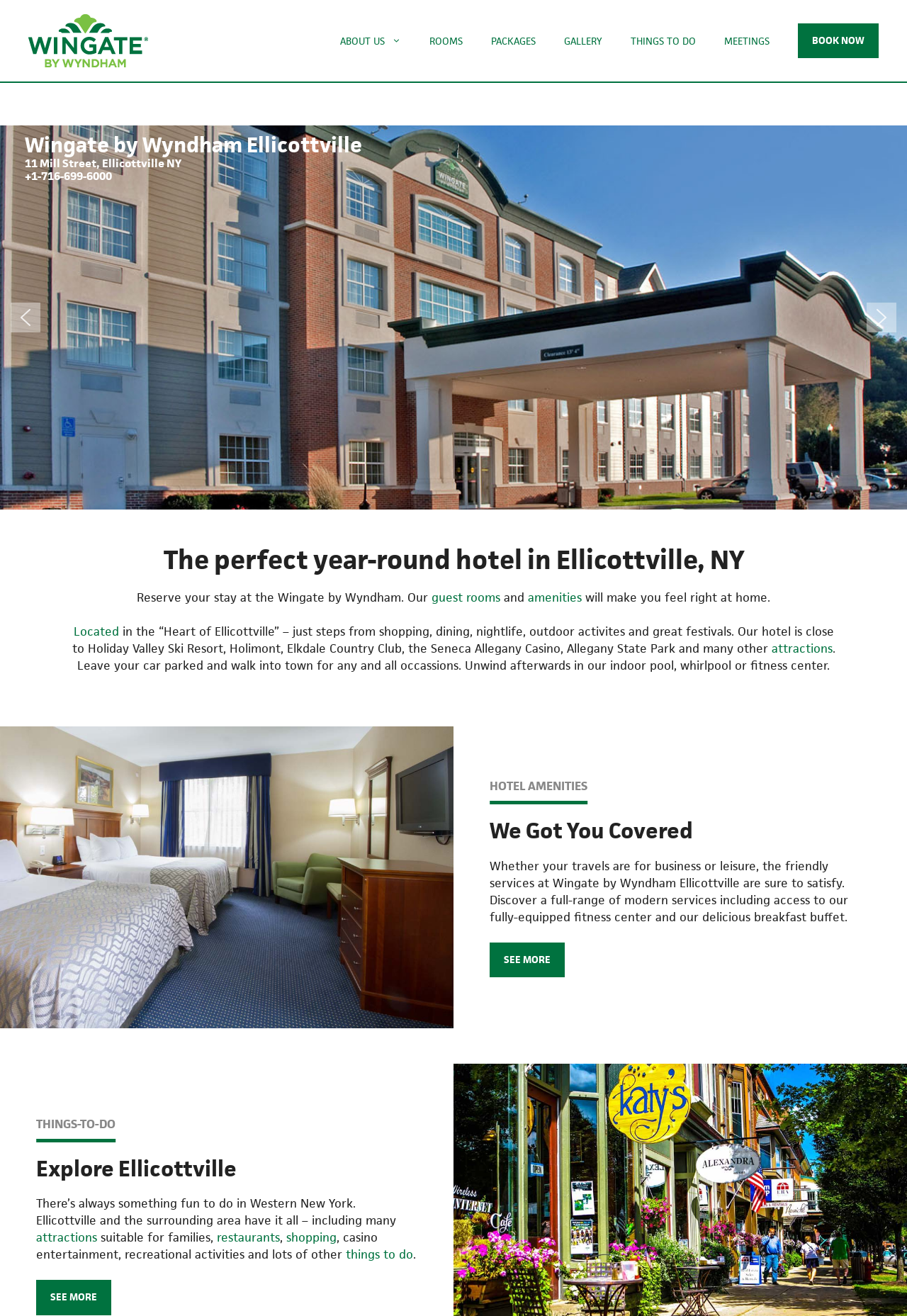Please give a succinct answer using a single word or phrase:
What is the location of the hotel in relation to Holiday Valley Ski Resort?

Close